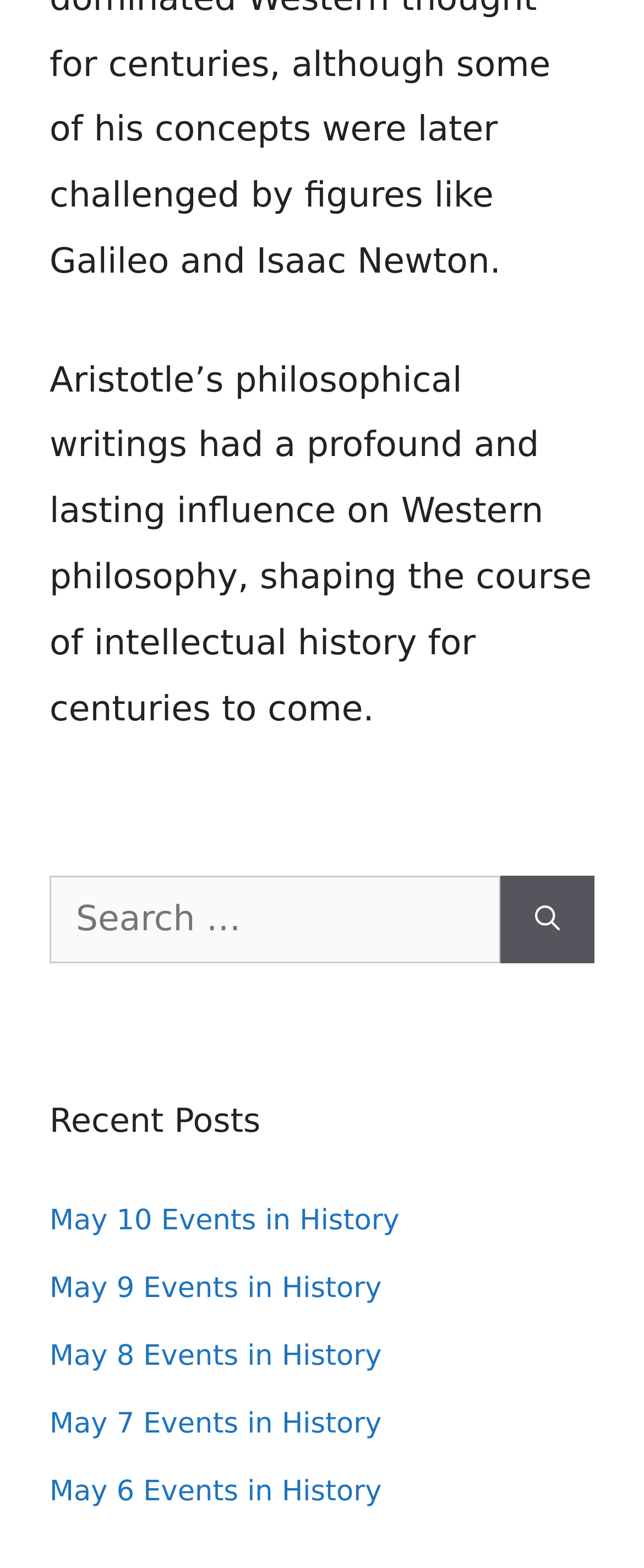Using the provided element description "return to top of page", determine the bounding box coordinates of the UI element.

None